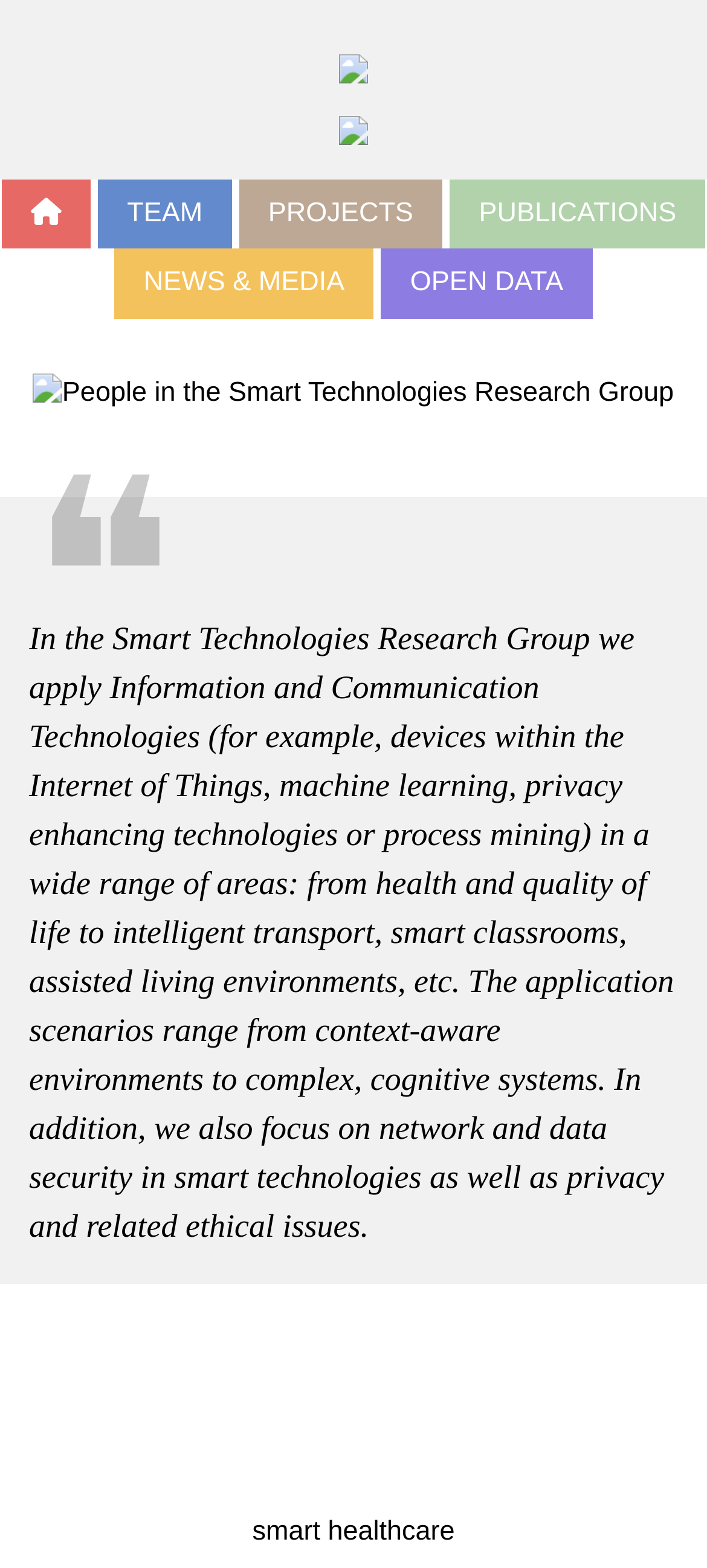Using the webpage screenshot, find the UI element described by NEWS & MEDIA. Provide the bounding box coordinates in the format (top-left x, top-left y, bottom-right x, bottom-right y), ensuring all values are floating point numbers between 0 and 1.

[0.162, 0.159, 0.528, 0.203]